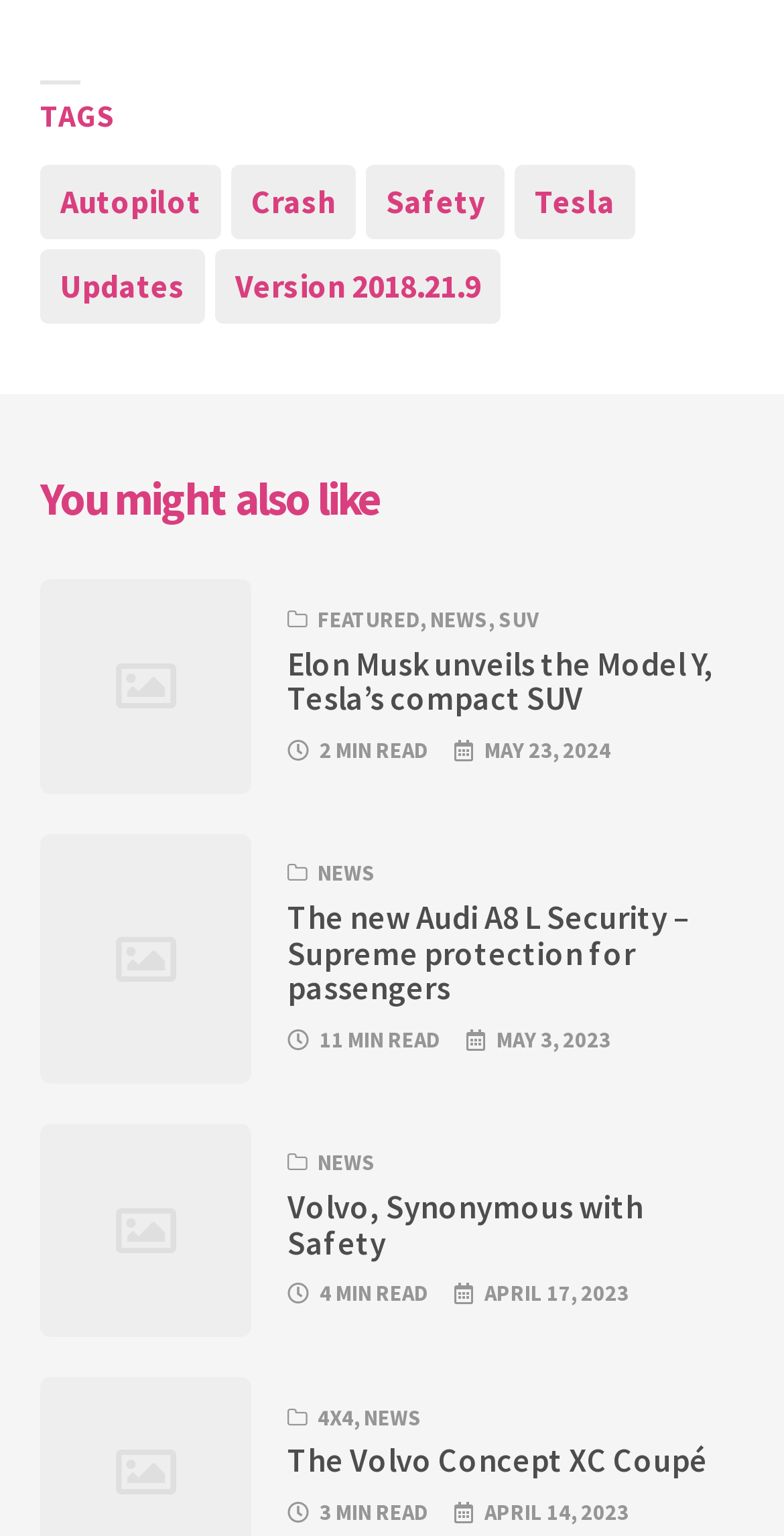Identify the bounding box coordinates of the specific part of the webpage to click to complete this instruction: "Click on Autopilot".

[0.051, 0.107, 0.282, 0.156]